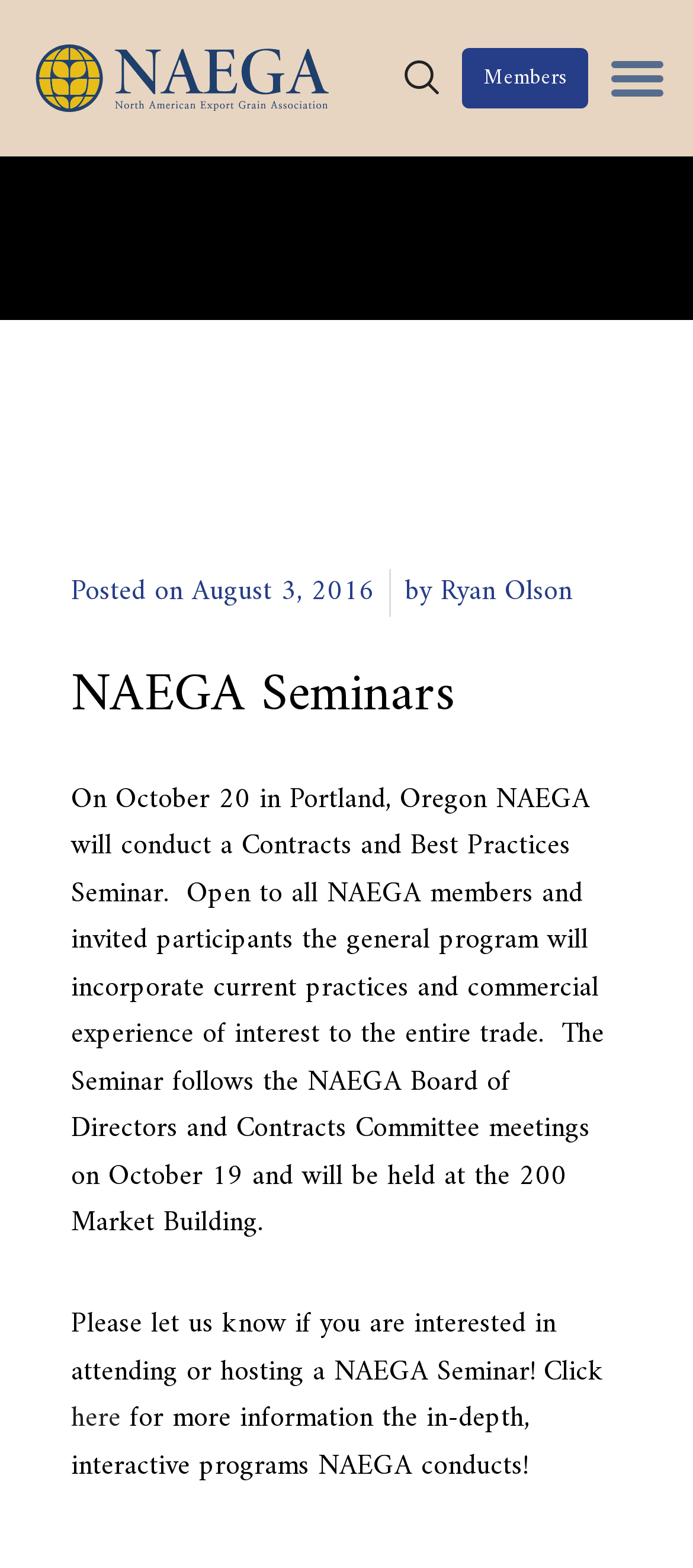Produce an extensive caption that describes everything on the webpage.

The webpage appears to be an event page for a seminar organized by NAEGA. At the top left, there is a link with no text, and to its right, there is a button labeled "Menu Toggle". Further to the right, there is another link labeled "navsearch-button". 

Below these elements, there are three links aligned horizontally: "Members" is located at the top right, while "Posted on August 3, 2016" and "by Ryan Olson" are positioned below it, with the latter being more to the right.

The main content of the page is divided into sections. The first section is headed by a heading element labeled "NAEGA Seminars". Below this heading, there is a block of text that describes the seminar, including the date, location, and a brief overview of the program. 

Following this text, there is another block of text that invites users to express their interest in attending or hosting a NAEGA seminar. This text is accompanied by a link labeled "here", which provides more information about the seminar programs.